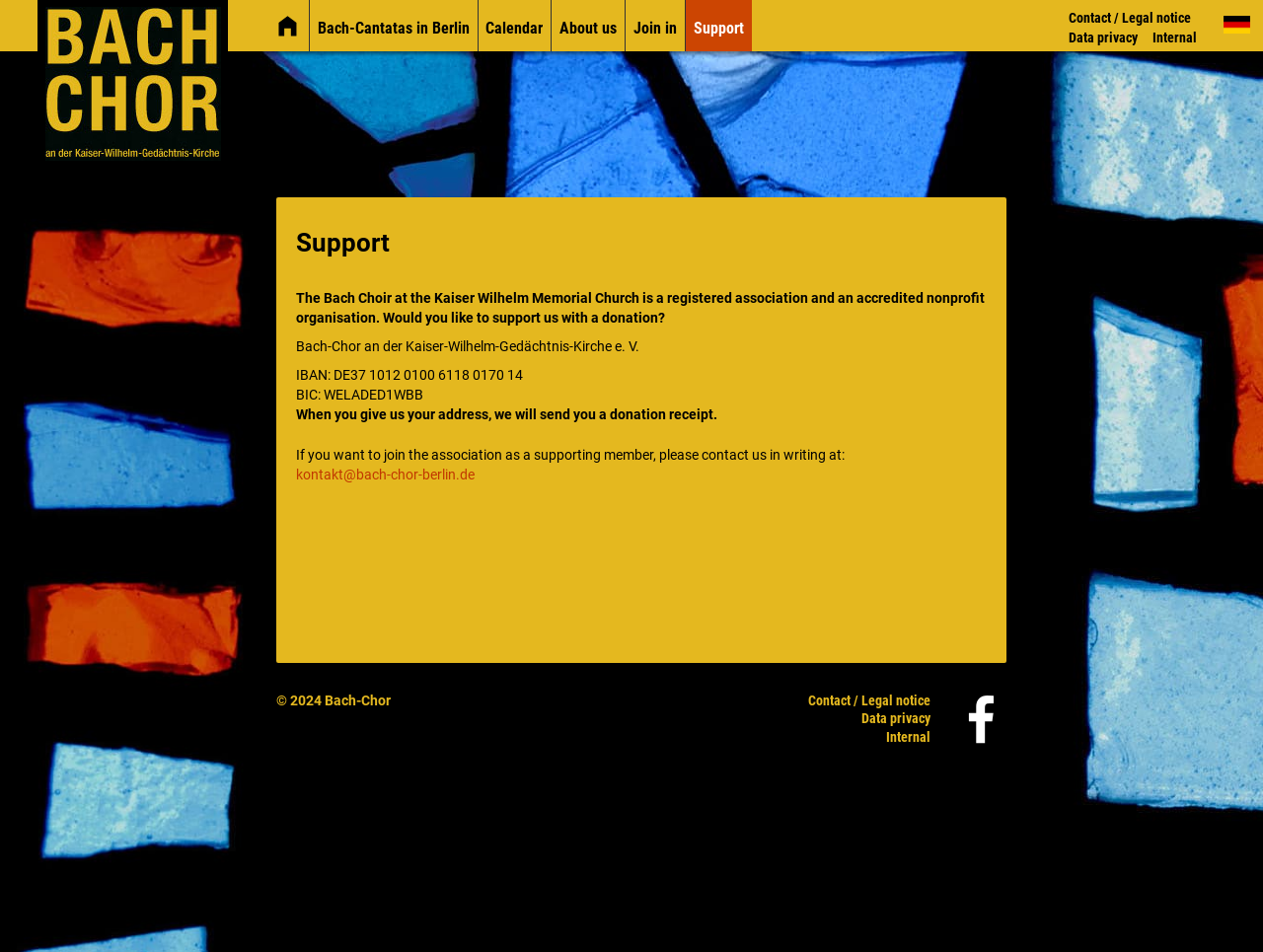Please answer the following question using a single word or phrase: How can I contact the choir to join as a supporting member?

Write to kontakt@bach-chor-berlin.de